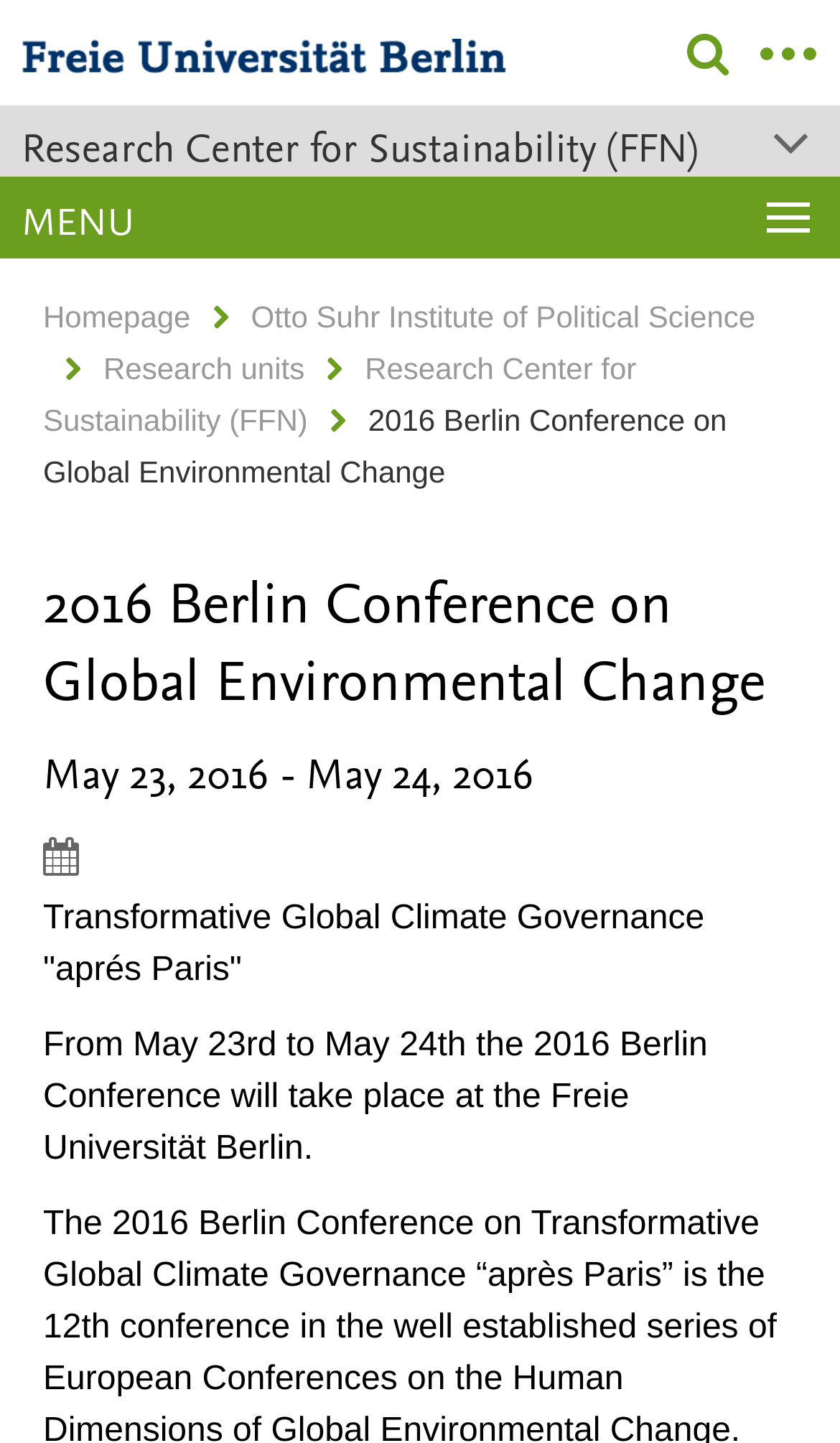Specify the bounding box coordinates of the element's region that should be clicked to achieve the following instruction: "Learn more about the 2016 Berlin Conference". The bounding box coordinates consist of four float numbers between 0 and 1, in the format [left, top, right, bottom].

[0.051, 0.39, 0.949, 0.497]